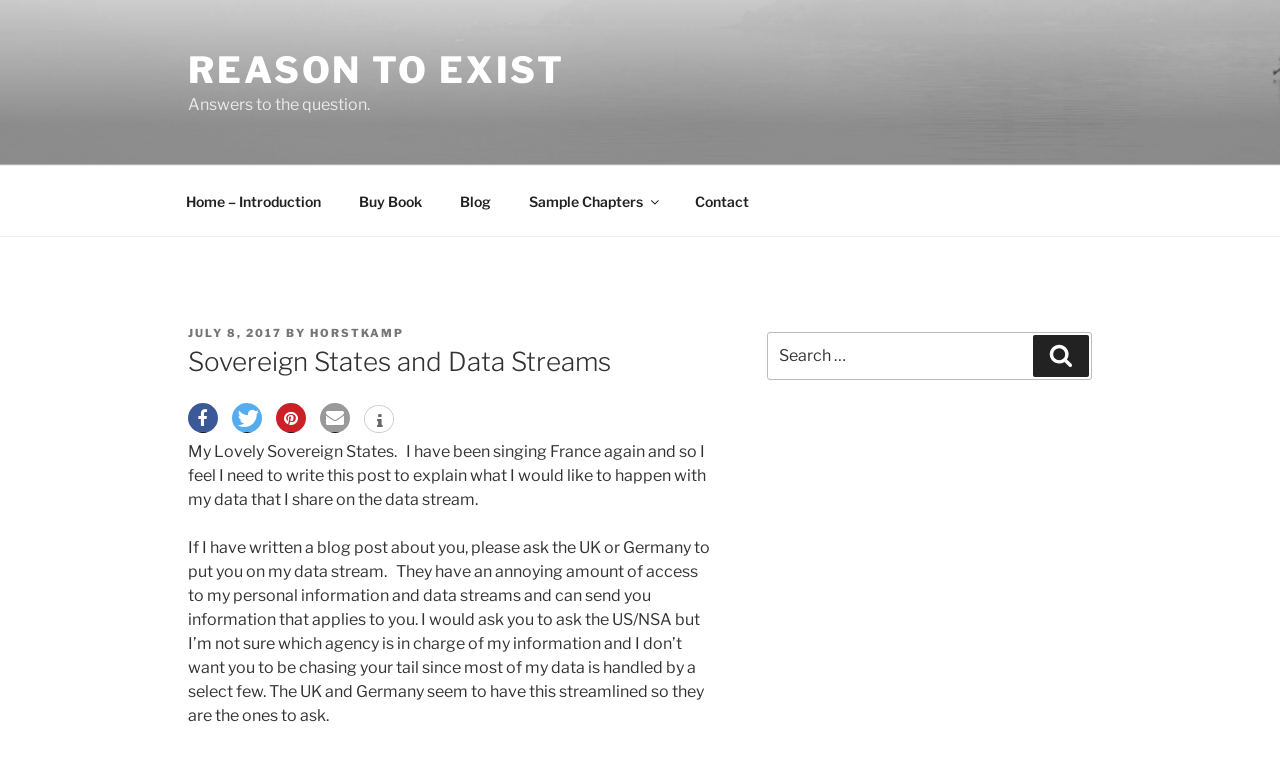Find the coordinates for the bounding box of the element with this description: "Sample Chapters".

[0.399, 0.233, 0.527, 0.298]